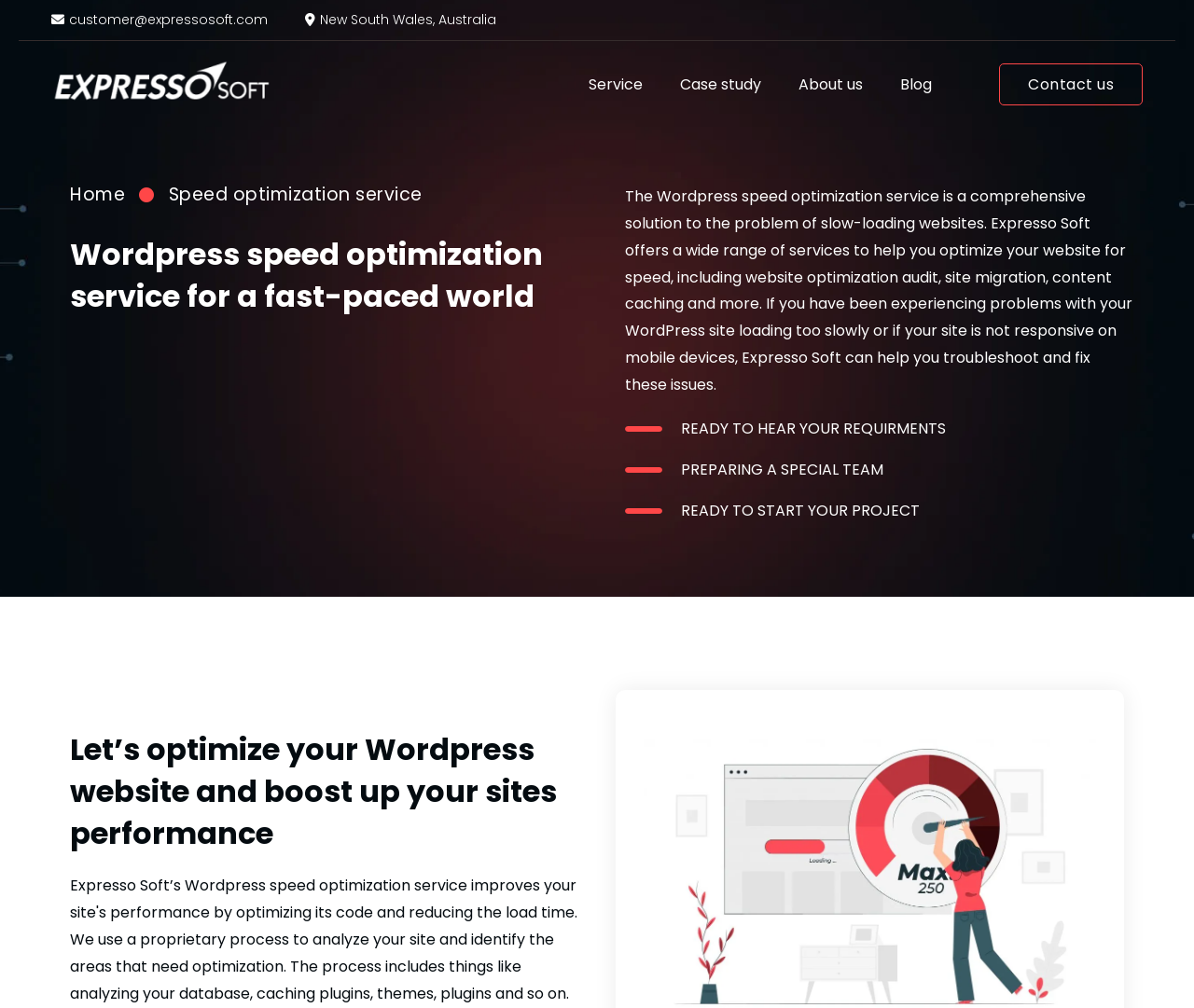Please find the bounding box coordinates of the element that needs to be clicked to perform the following instruction: "Visit About us page". The bounding box coordinates should be four float numbers between 0 and 1, represented as [left, top, right, bottom].

[0.669, 0.075, 0.723, 0.093]